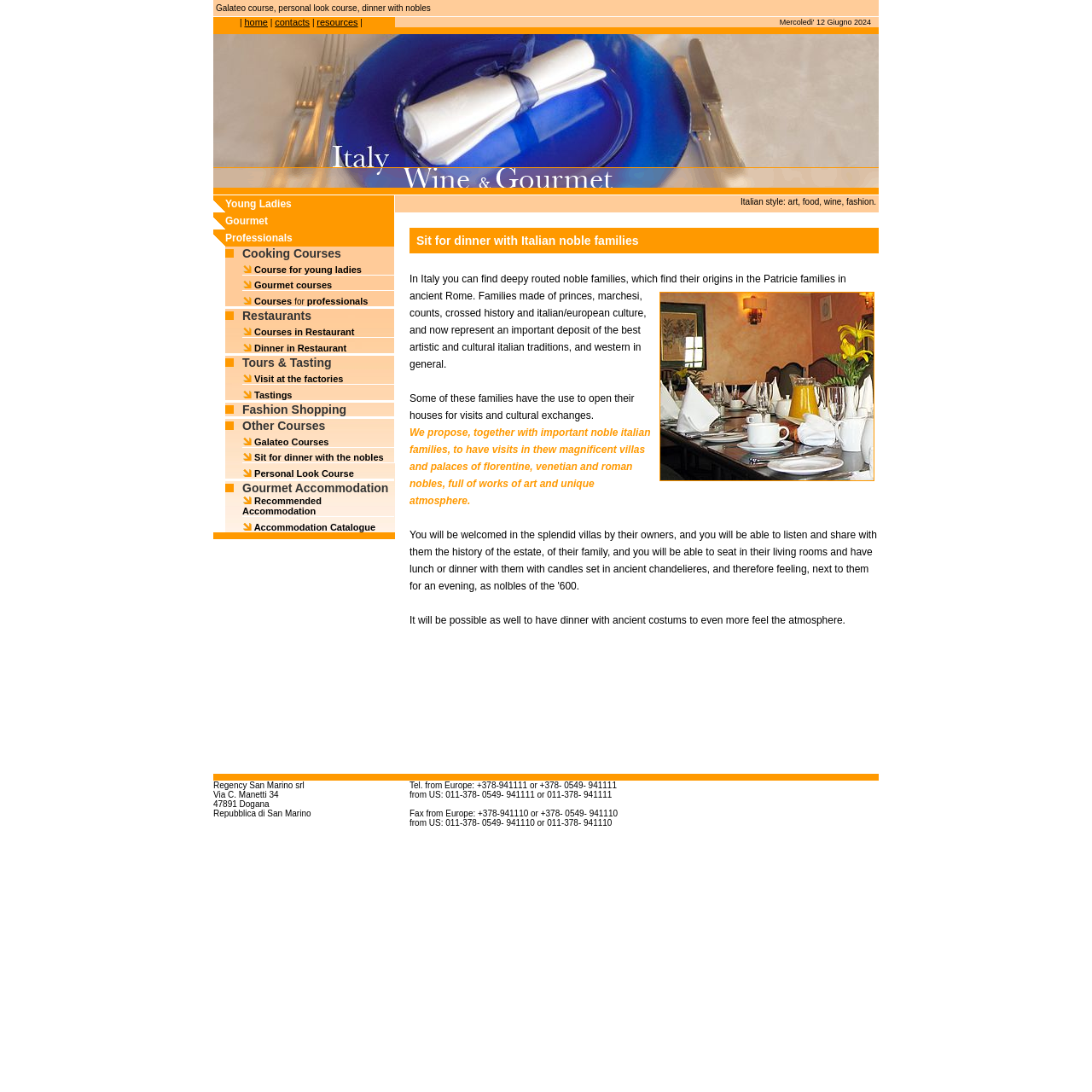Please provide the bounding box coordinates in the format (top-left x, top-left y, bottom-right x, bottom-right y). Remember, all values are floating point numbers between 0 and 1. What is the bounding box coordinate of the region described as: Fashion Shopping

[0.222, 0.369, 0.317, 0.381]